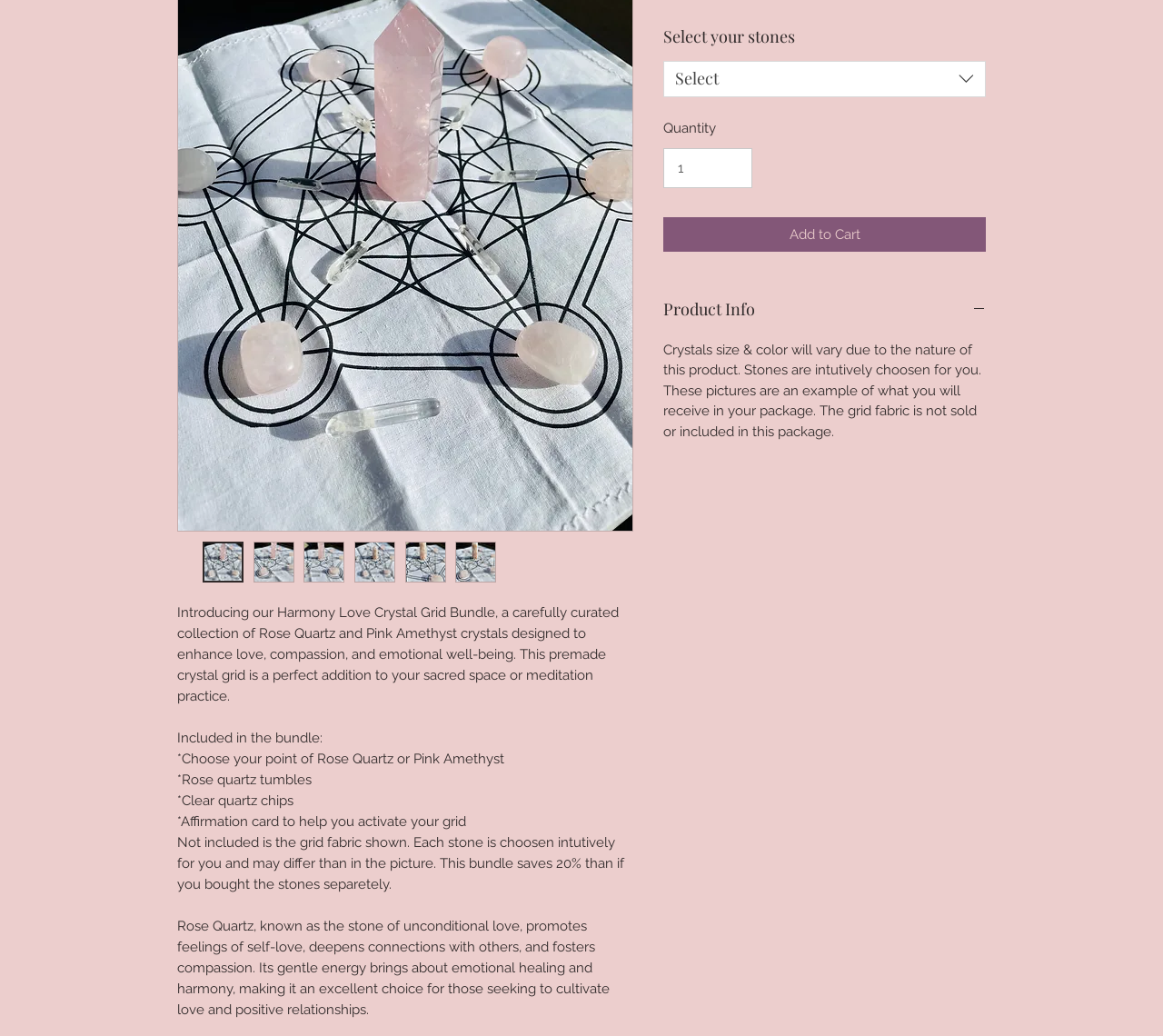Identify the bounding box coordinates for the UI element mentioned here: "Product Info". Provide the coordinates as four float values between 0 and 1, i.e., [left, top, right, bottom].

[0.57, 0.285, 0.848, 0.313]